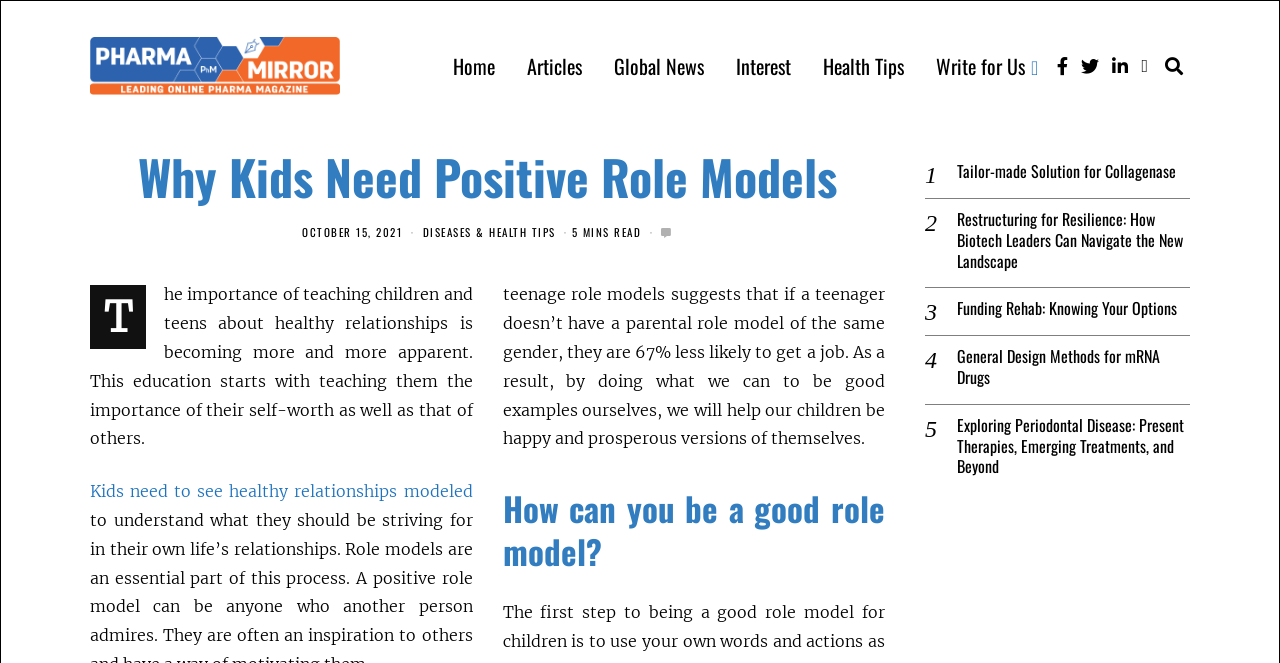Determine the bounding box coordinates of the target area to click to execute the following instruction: "go to home page."

[0.343, 0.069, 0.398, 0.13]